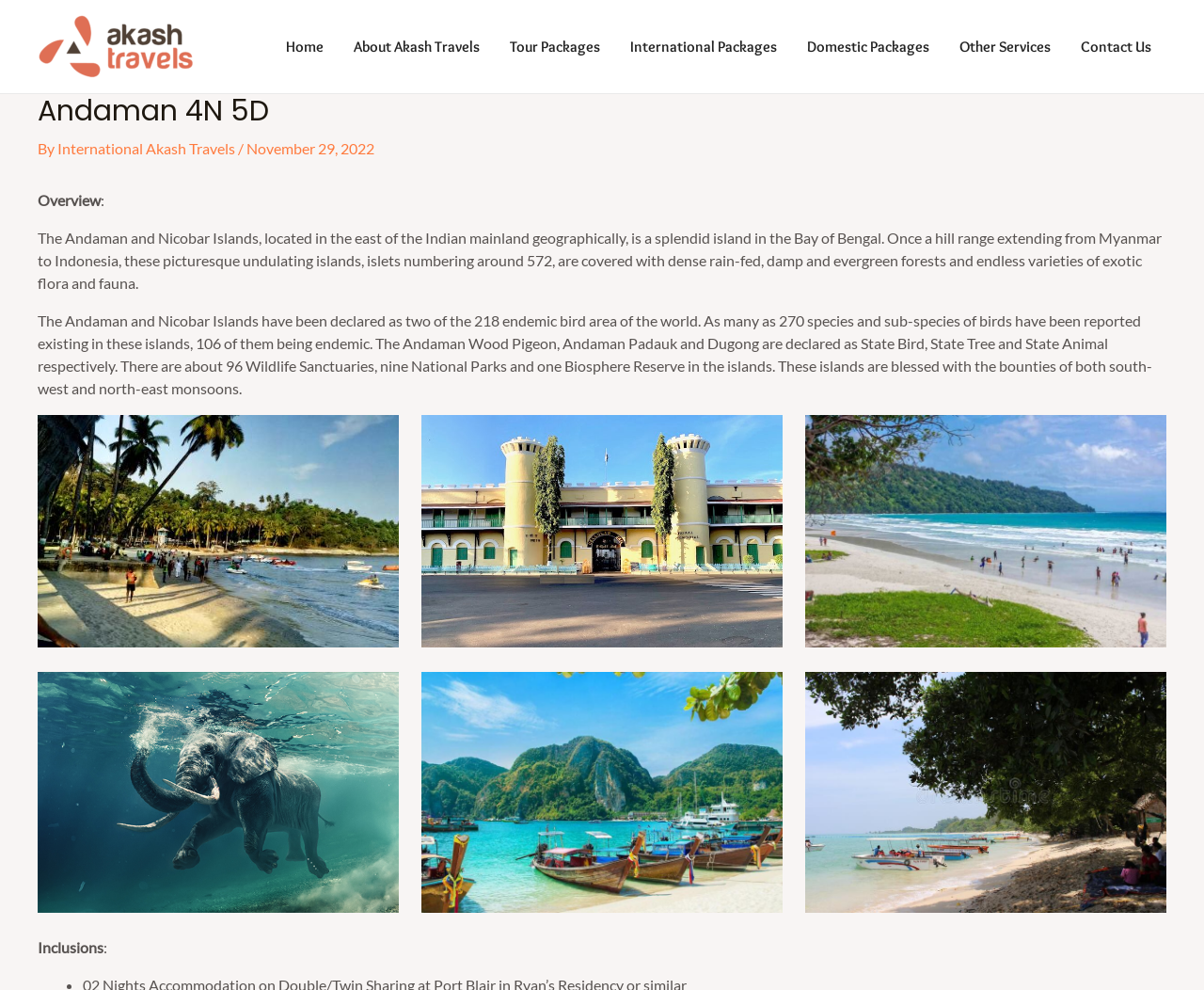What is the topic of the webpage?
Refer to the image and provide a detailed answer to the question.

The topic of the webpage can be inferred from the title 'Andaman 4N 5D' and the content of the webpage, which describes the Andaman and Nicobar Islands and provides information about a tour package.